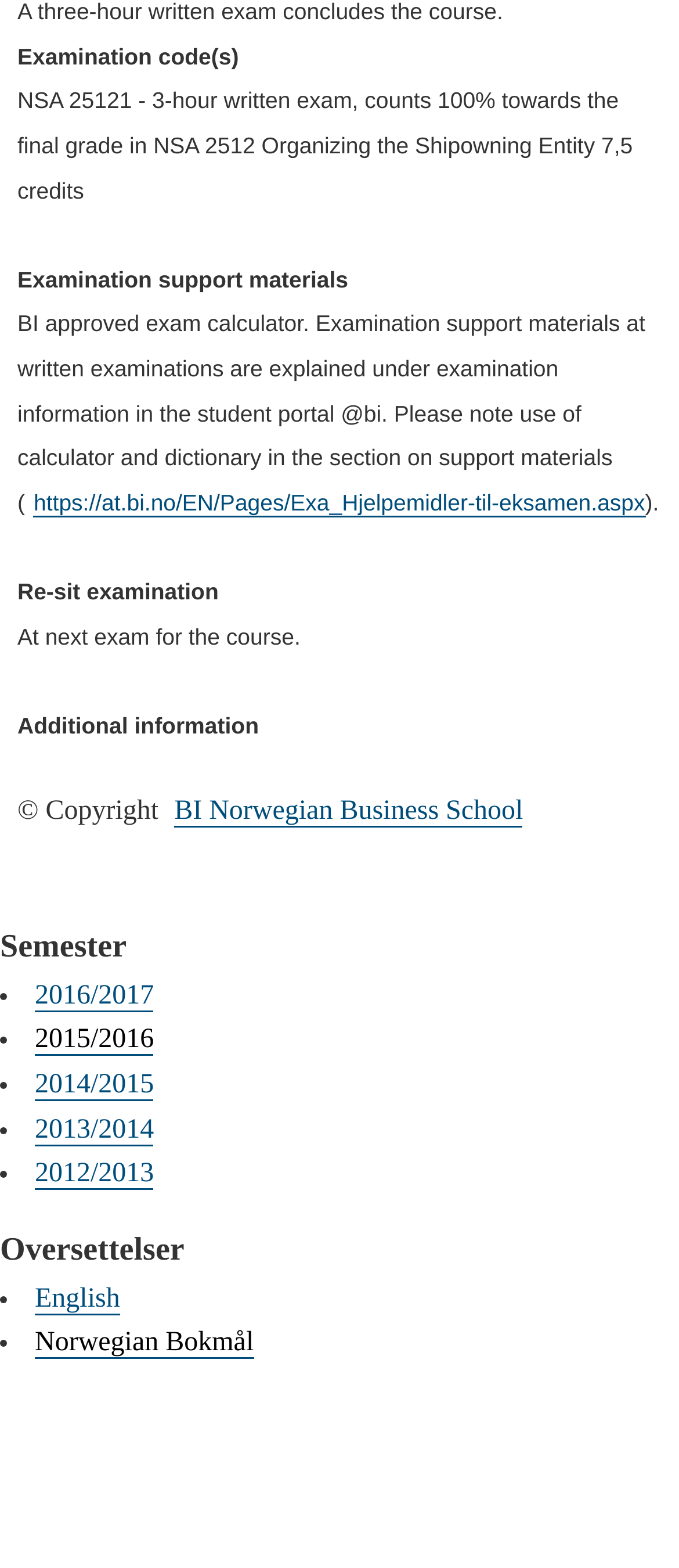When is the re-sit examination for the course?
From the image, provide a succinct answer in one word or a short phrase.

At next exam